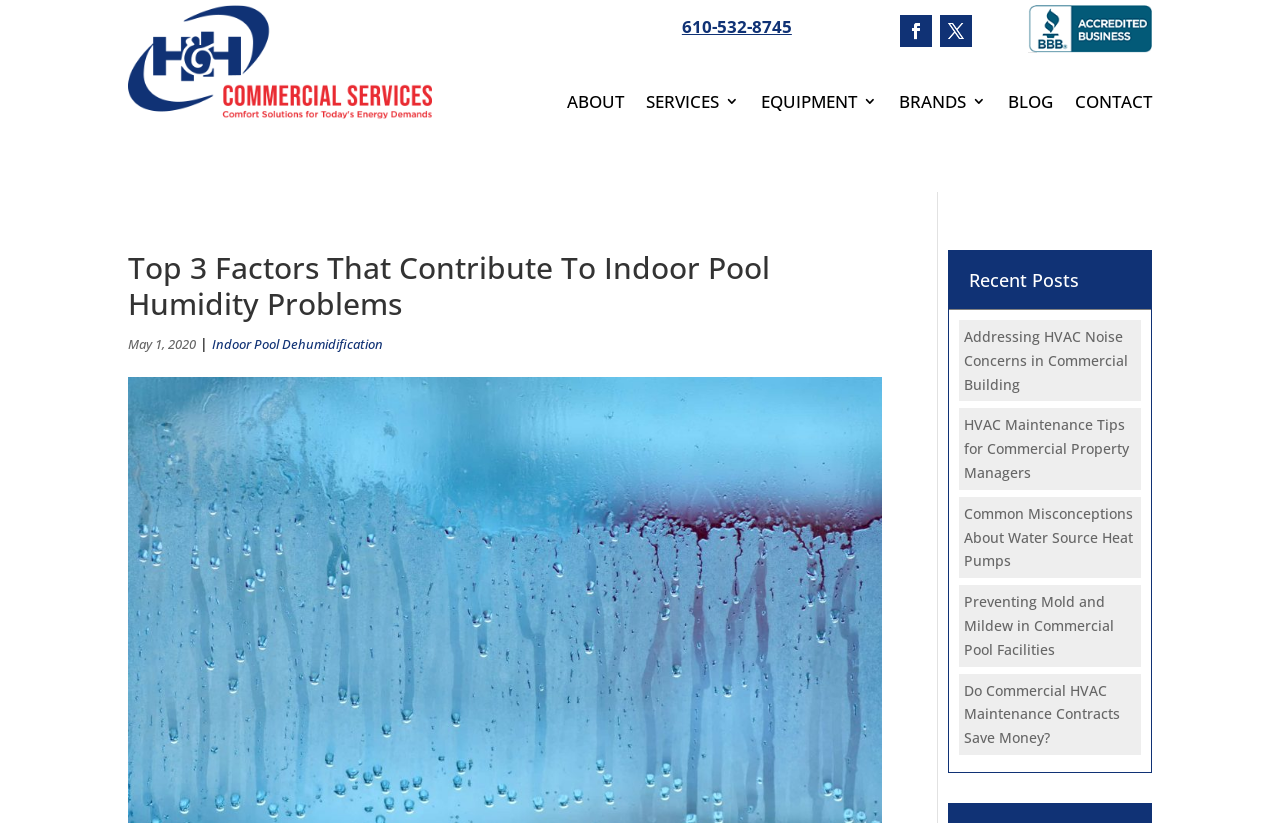Detail the various sections and features of the webpage.

The webpage appears to be a blog post discussing the top 3 factors that contribute to indoor pool humidity problems. At the top of the page, there is a heading with the title of the blog post, accompanied by a small image and a link to the left. Below the title, there is a date "May 1, 2020" and a link to "Indoor Pool Dehumidification" separated by a vertical line.

On the top-right corner, there are several links to different sections of the website, including "ABOUT", "SERVICES 3", "EQUIPMENT 3", "BRANDS 3", "BLOG", and "CONTACT". There are also two social media icons, represented by "\ue093" and "\ue094", located next to the links.

On the right side of the page, there is a section titled "Recent Posts" with five links to other blog posts, including "Addressing HVAC Noise Concerns in Commercial Building", "HVAC Maintenance Tips for Commercial Property Managers", "Common Misconceptions About Water Source Heat Pumps", "Preventing Mold and Mildew in Commercial Pool Facilities", and "Do Commercial HVAC Maintenance Contracts Save Money?".

At the bottom of the page, there is a phone number "610-532-8745" and an image. There is also a small image at the top-right corner of the page.